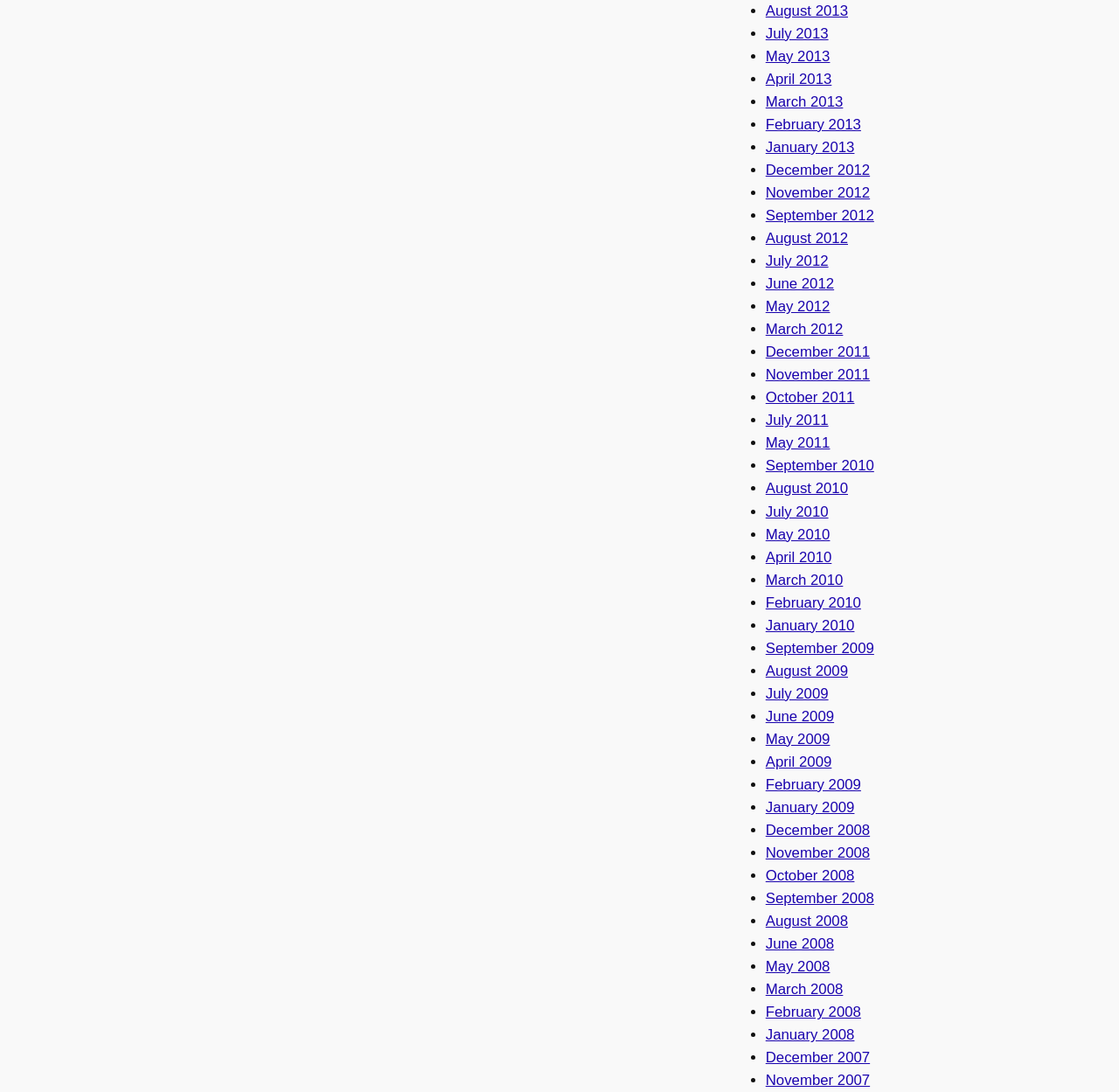Determine the bounding box coordinates of the target area to click to execute the following instruction: "View January 2010."

[0.684, 0.565, 0.764, 0.58]